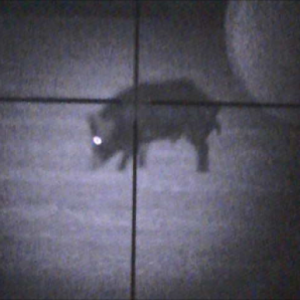What is the benefit of using night vision technology?
Based on the image, answer the question in a detailed manner.

The caption emphasizes the effectiveness of night vision technology, allowing hunters to spot and track game in low-light conditions, implying that the benefit of using this technology is to enable hunters to detect and follow their prey in the dark.